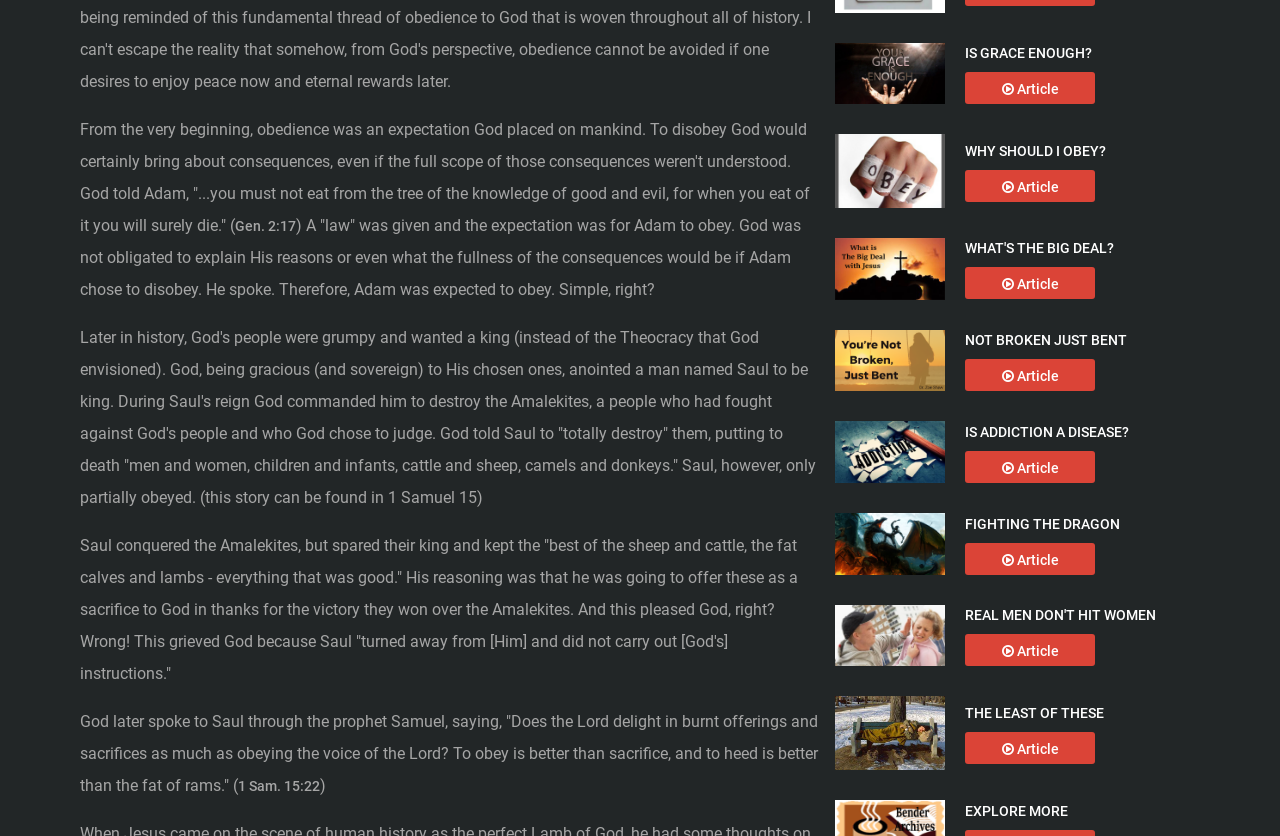Could you indicate the bounding box coordinates of the region to click in order to complete this instruction: "Click on 'IS GRACE ENOUGH?'".

[0.754, 0.051, 0.855, 0.076]